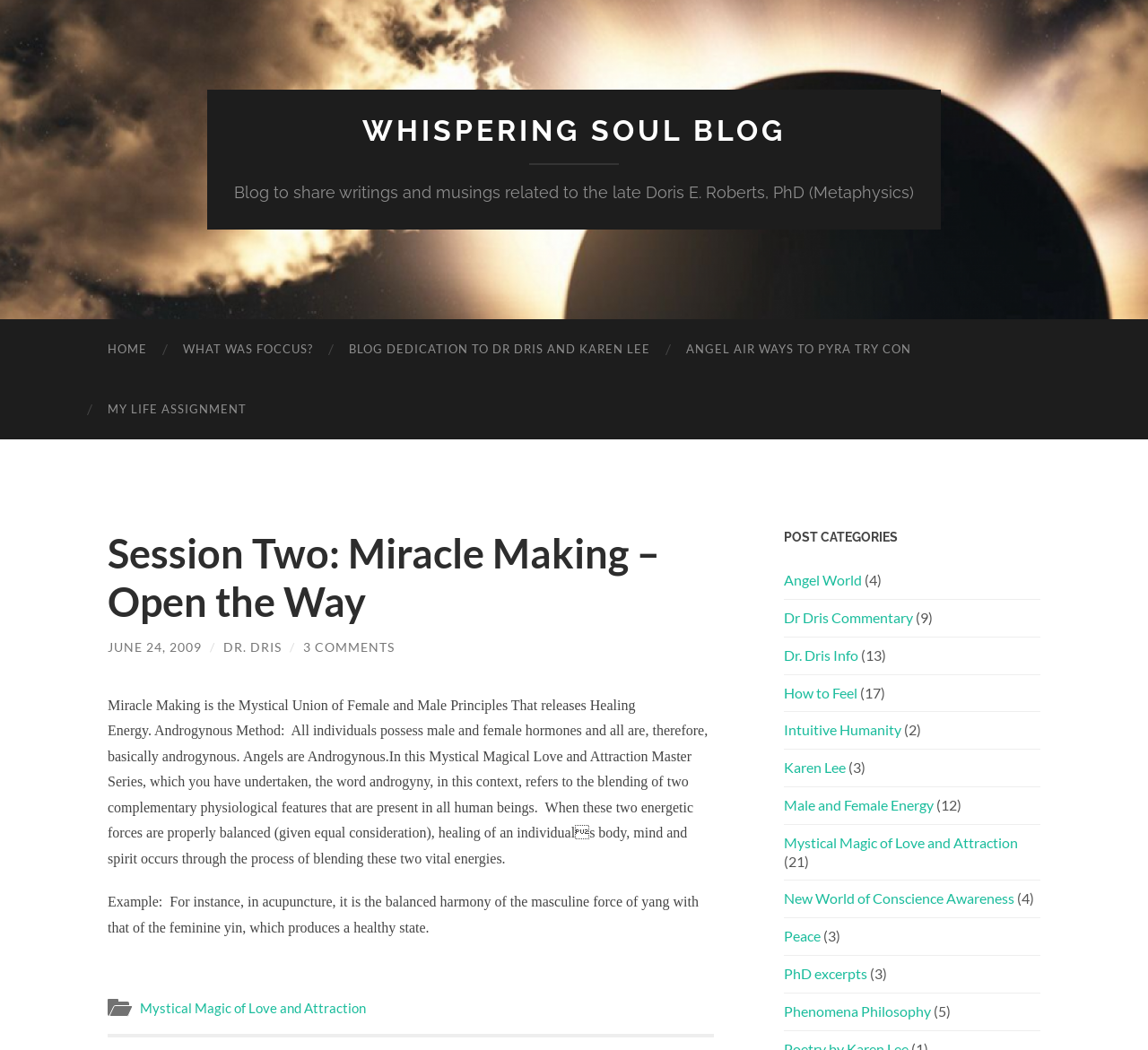Identify and extract the main heading of the webpage.

Session Two: Miracle Making – Open the Way